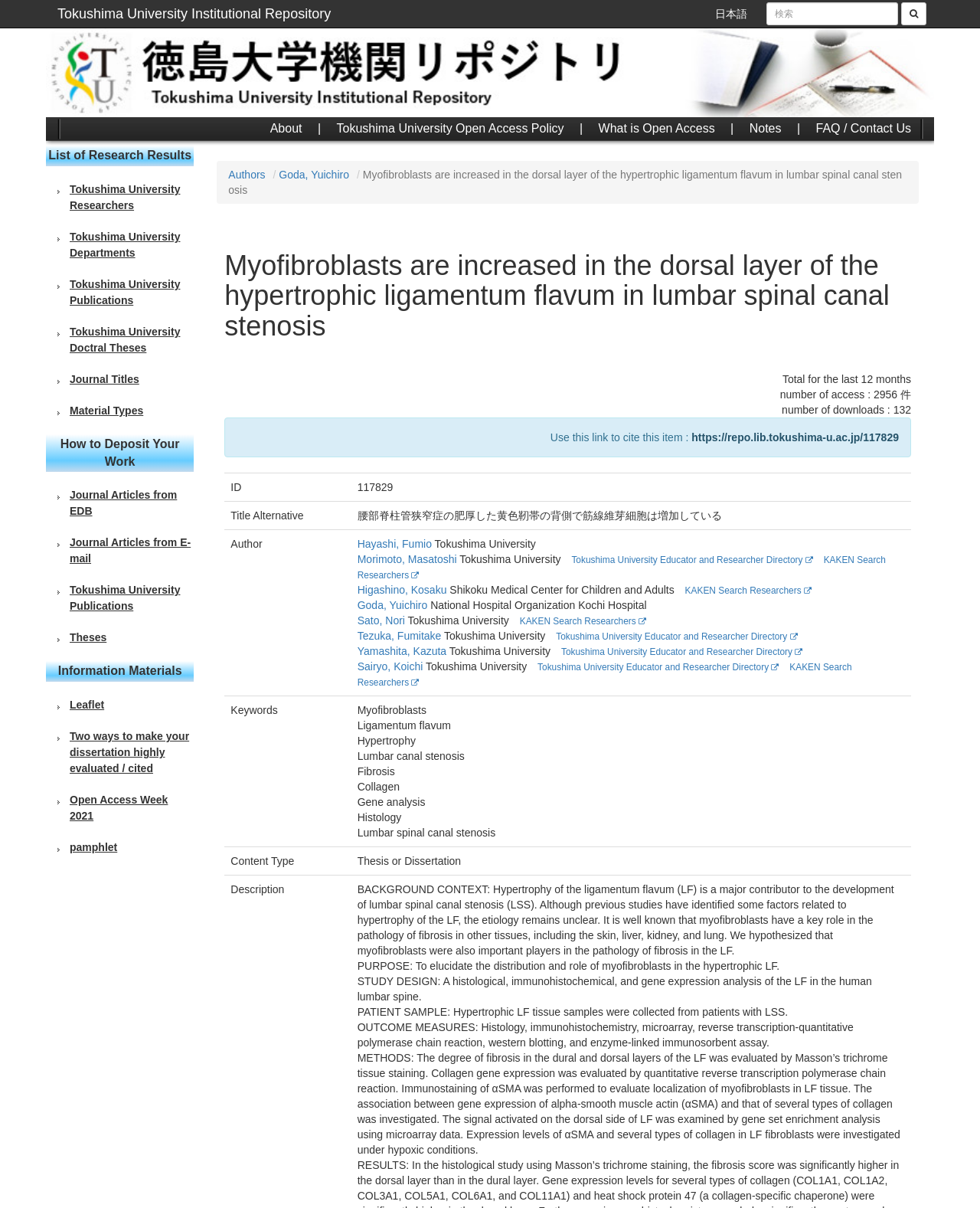Answer the question using only one word or a concise phrase: Who is the author of this research?

Goda, Yuichiro